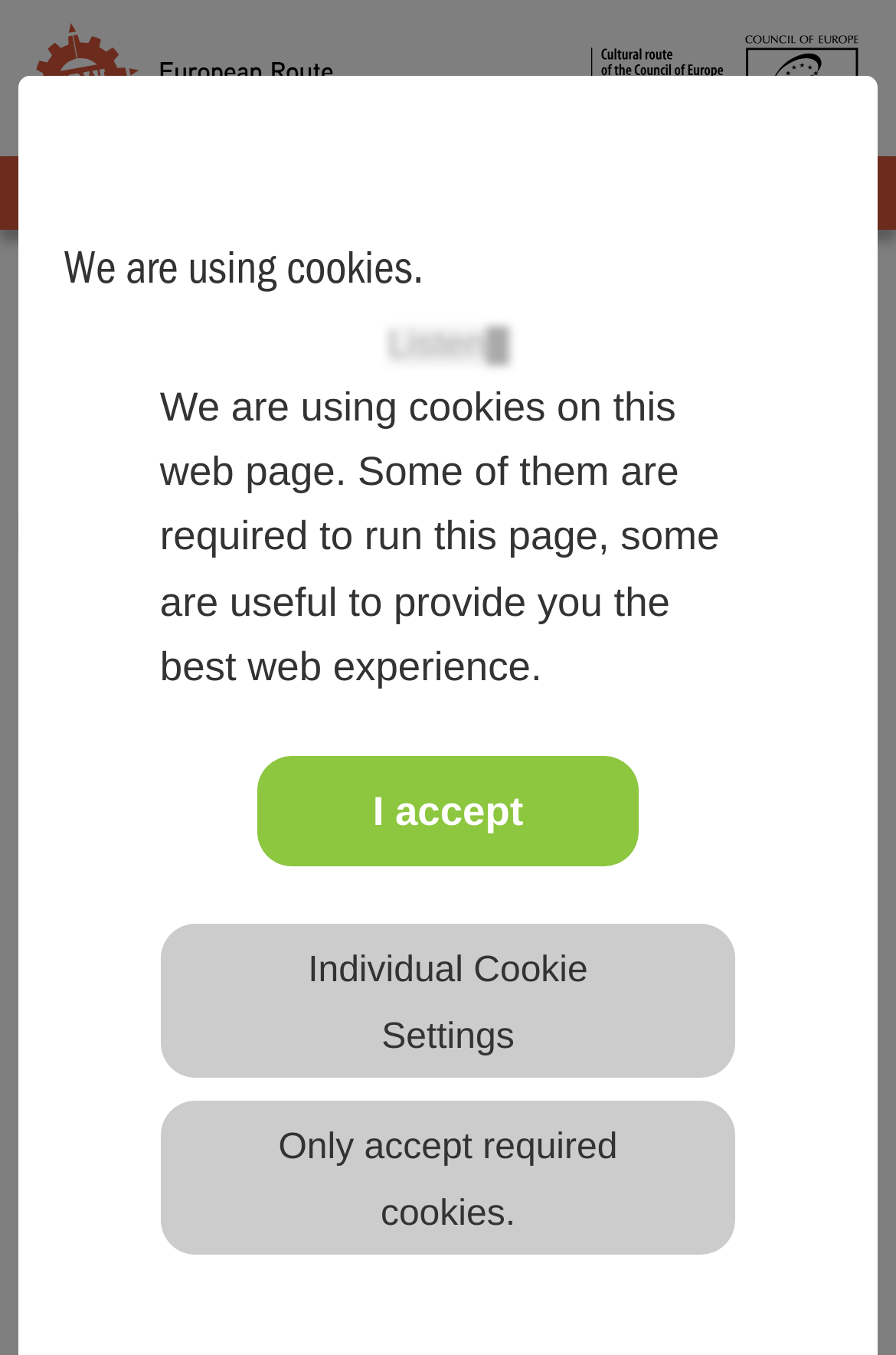Reply to the question below using a single word or brief phrase:
What is the museum converted from?

Power station